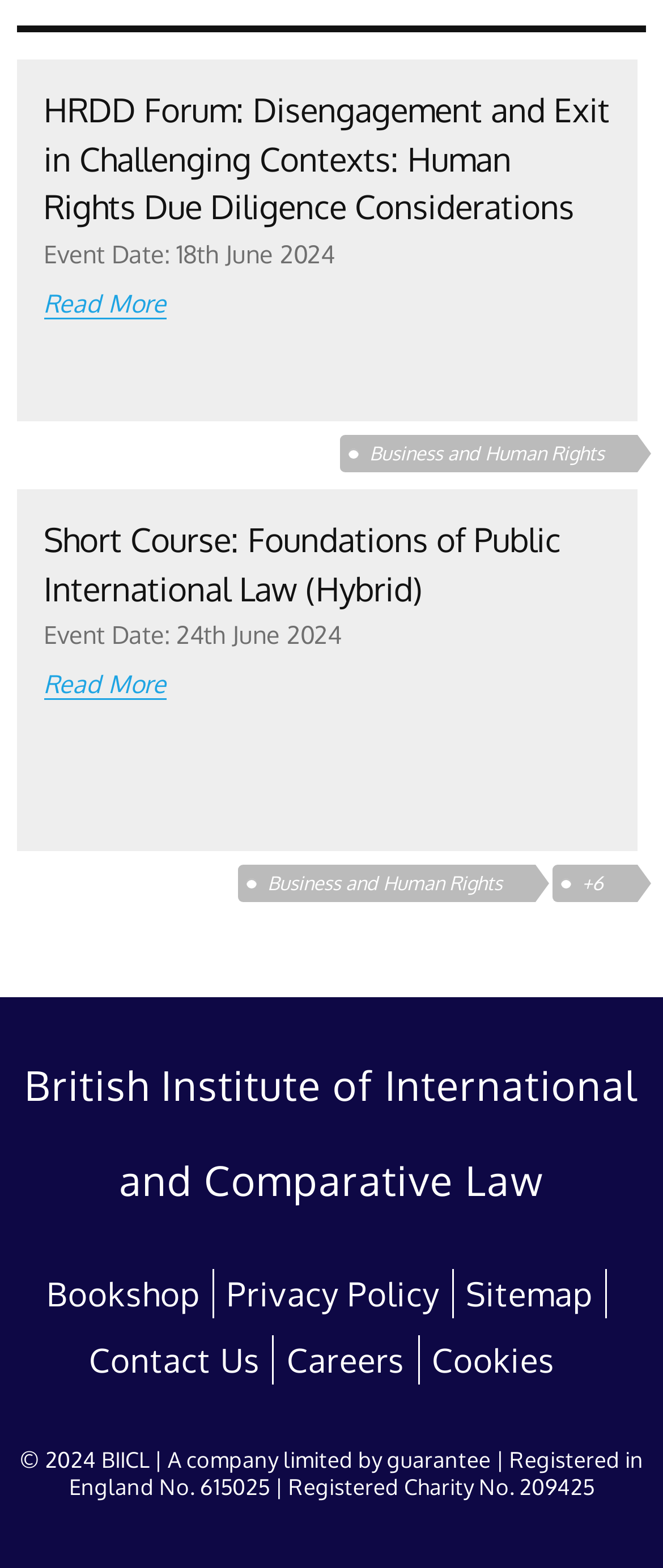Determine the bounding box coordinates of the region I should click to achieve the following instruction: "View more events". Ensure the bounding box coordinates are four float numbers between 0 and 1, i.e., [left, top, right, bottom].

[0.834, 0.555, 0.962, 0.571]